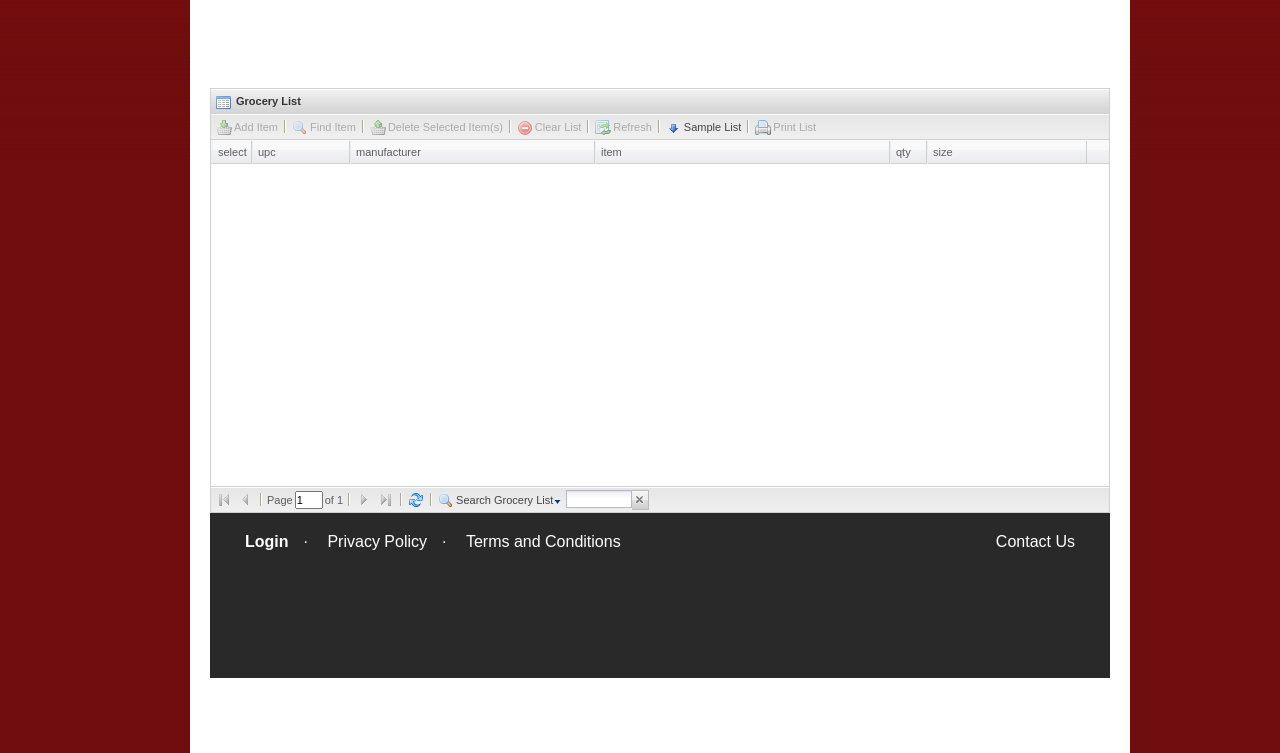Return the bounding box coordinates of the UI element that corresponds to this description: "Delete Selected Item(s)". The coordinates must be given as four float numbers in the range of 0 and 1, [left, top, right, bottom].

[0.289, 0.157, 0.393, 0.179]